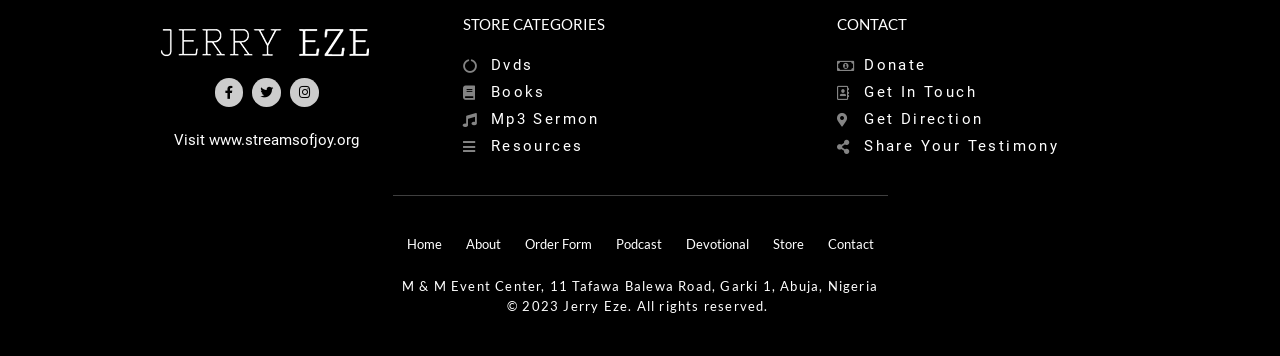Determine the bounding box coordinates of the UI element that matches the following description: "DIY adjustable waist toddler pants". The coordinates should be four float numbers between 0 and 1 in the format [left, top, right, bottom].

None